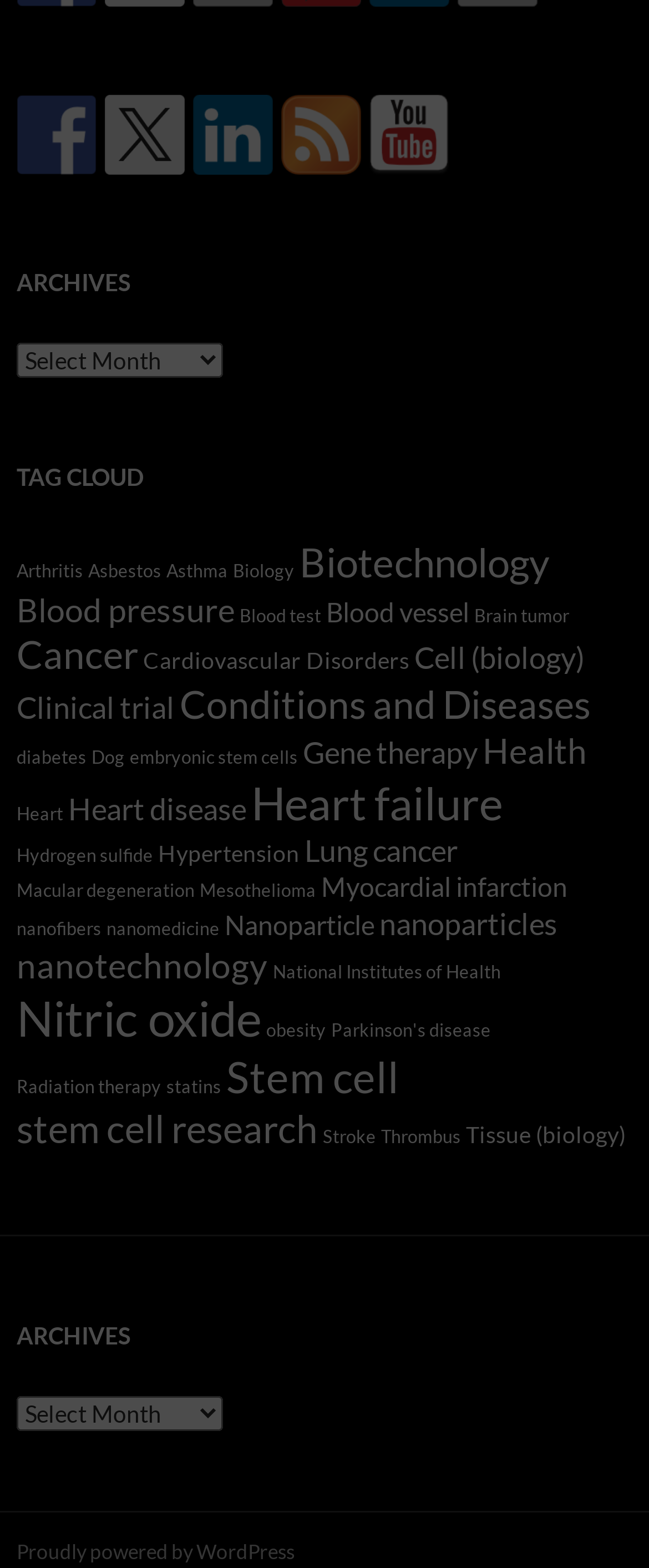Respond with a single word or phrase:
How many items are related to 'Heart failure'?

14